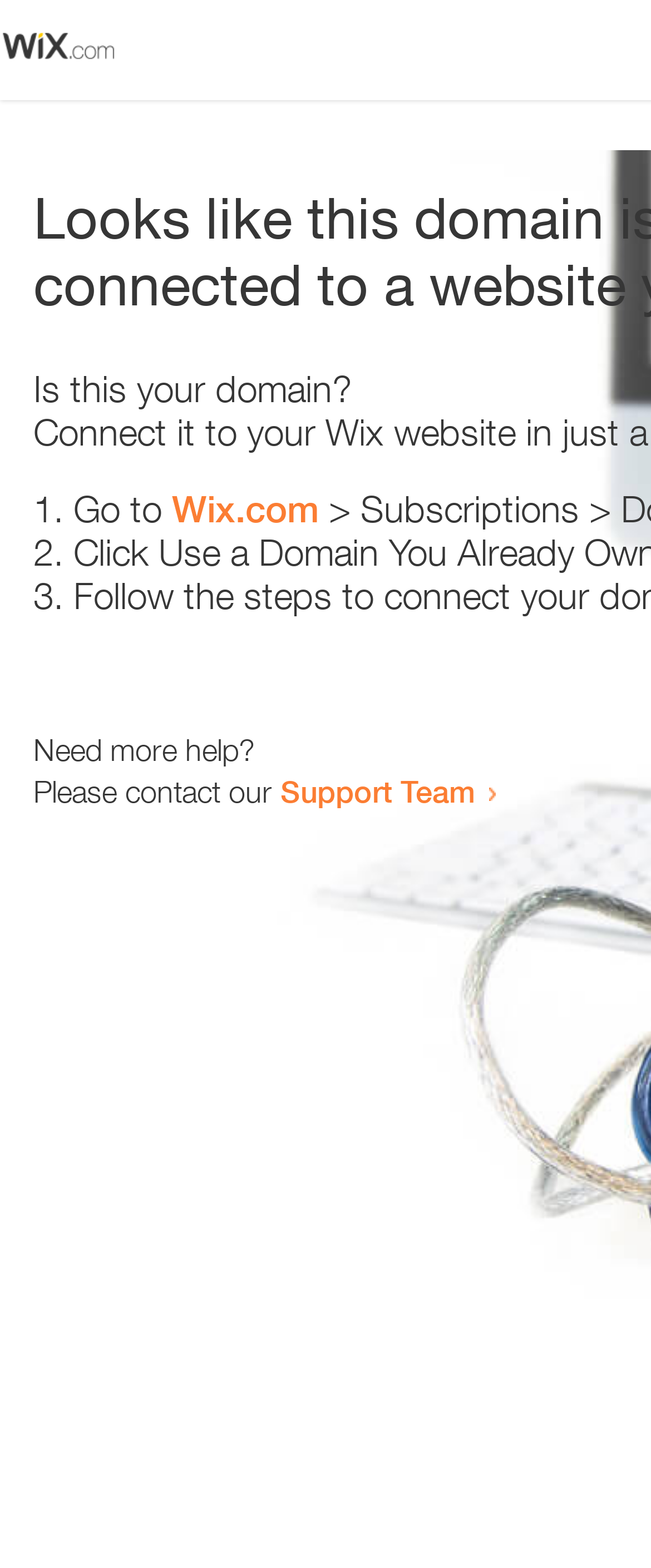Offer a meticulous caption that includes all visible features of the webpage.

The webpage appears to be an error page, with a small image at the top left corner. Below the image, there is a question "Is this your domain?" in a prominent position. 

To the right of the question, there is a numbered list with three items. The first item starts with "1." and suggests going to "Wix.com". The second item starts with "2." and the third item starts with "3.", but their contents are not specified. 

Below the list, there is a message "Need more help?" followed by a sentence "Please contact our Support Team" with a link to the Support Team. The link is positioned to the right of the sentence.